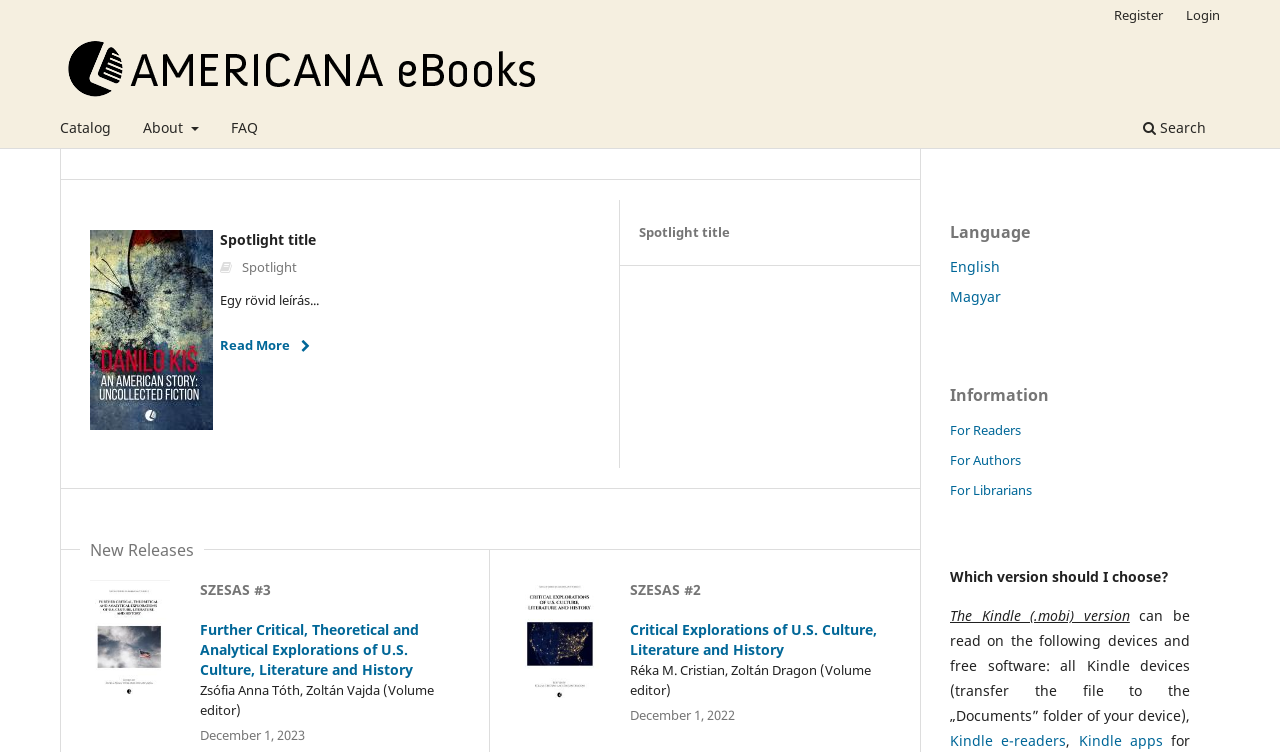Determine the bounding box coordinates of the section to be clicked to follow the instruction: "Read more about 'An American story: Uncollected fiction'". The coordinates should be given as four float numbers between 0 and 1, formatted as [left, top, right, bottom].

[0.172, 0.439, 0.25, 0.479]